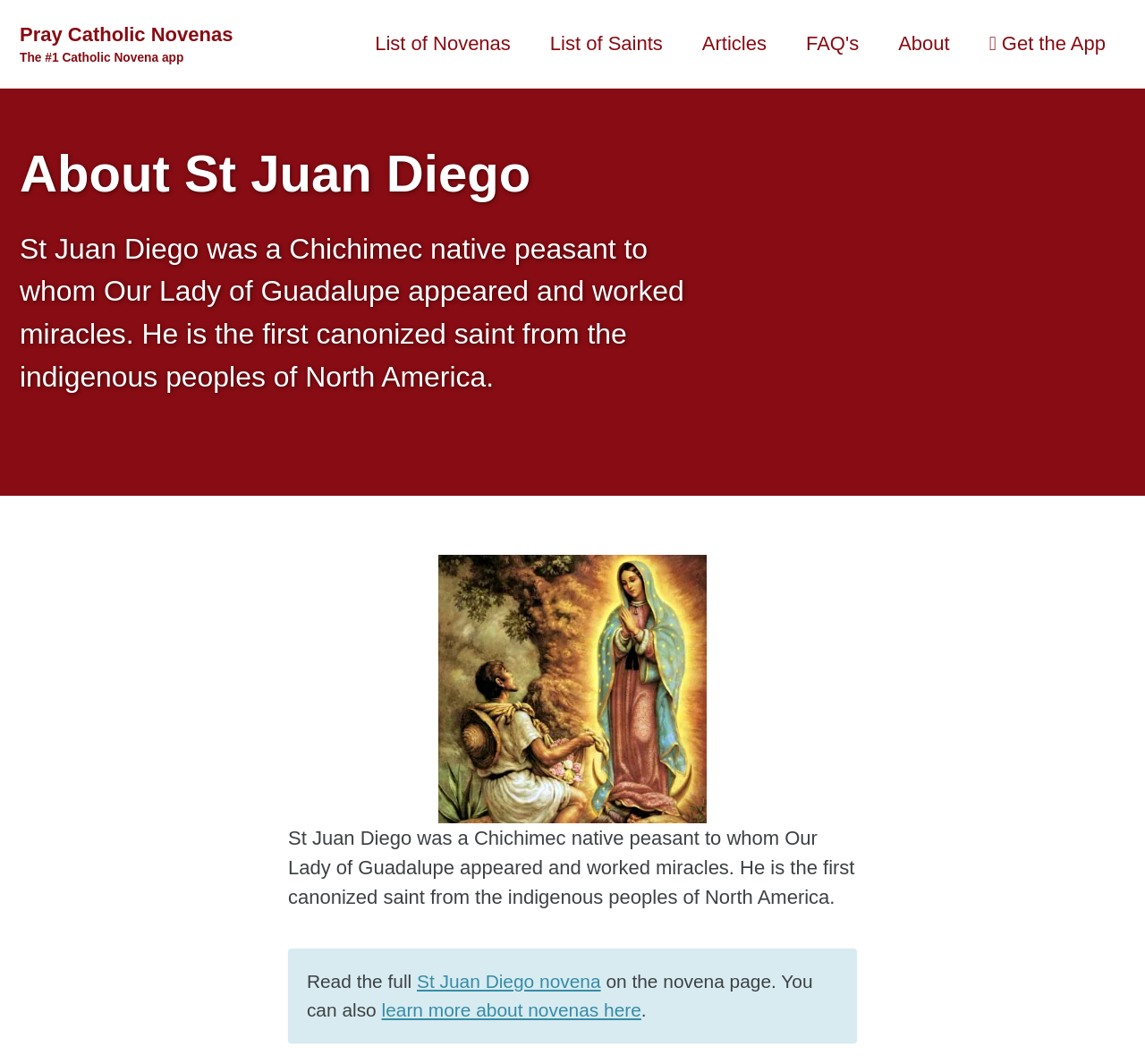Determine the bounding box for the UI element as described: "📲 Get the App". The coordinates should be represented as four float numbers between 0 and 1, formatted as [left, top, right, bottom].

[0.864, 0.027, 0.966, 0.055]